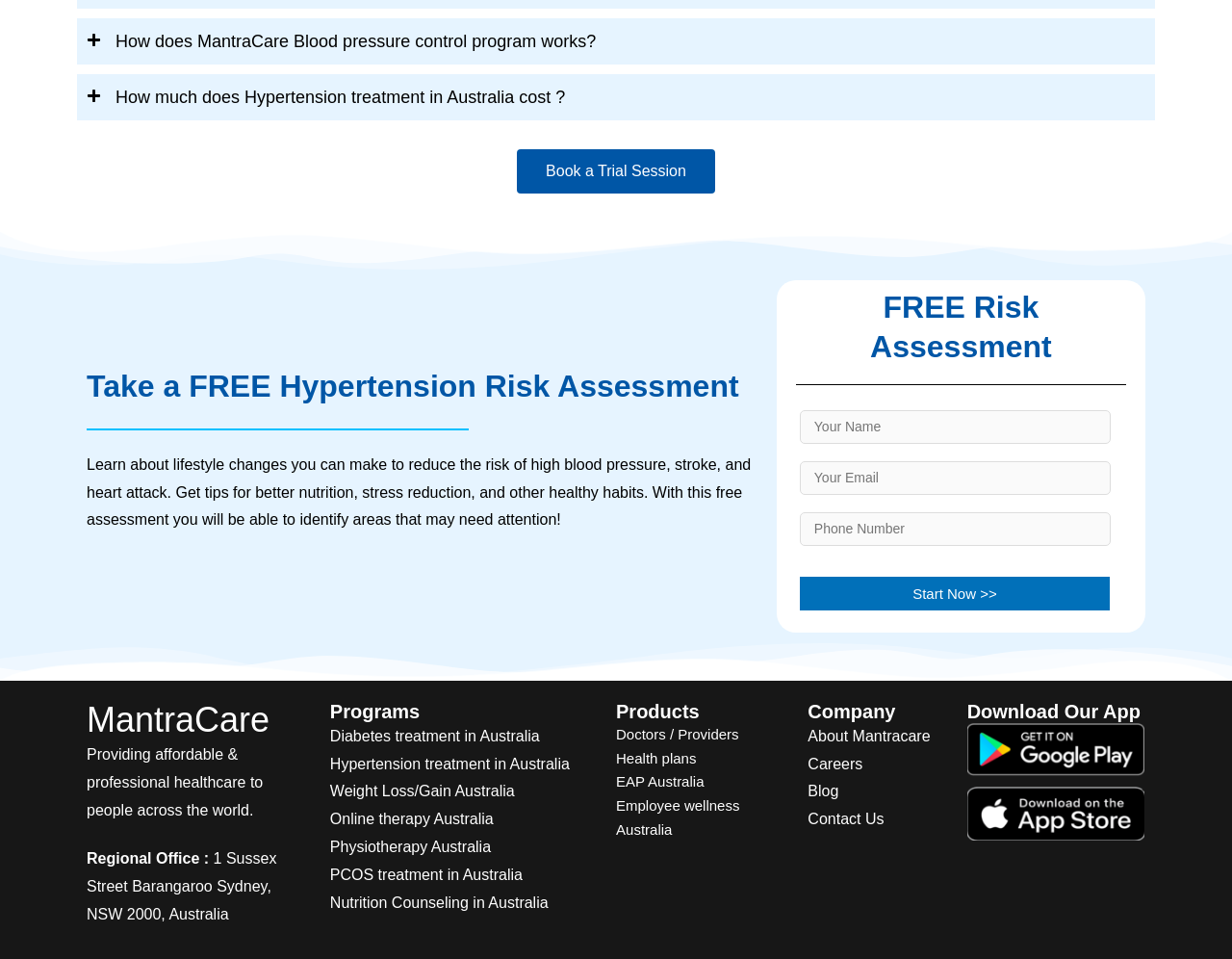What is the purpose of the 'Book a Trial Session' button?
Look at the image and answer the question using a single word or phrase.

To book a trial session